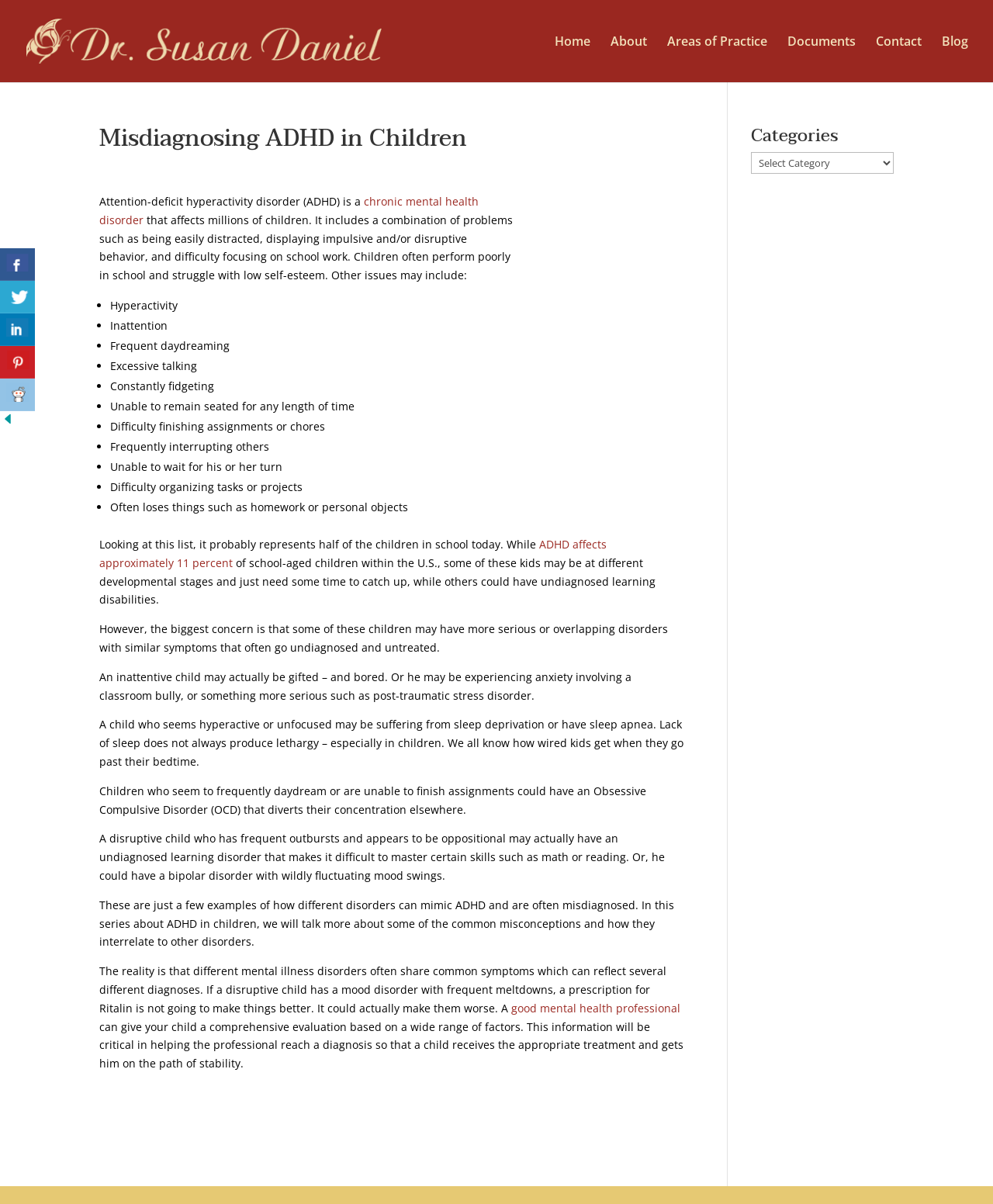What are the common symptoms of ADHD?
Give a one-word or short phrase answer based on the image.

Being easily distracted, impulsive, etc.